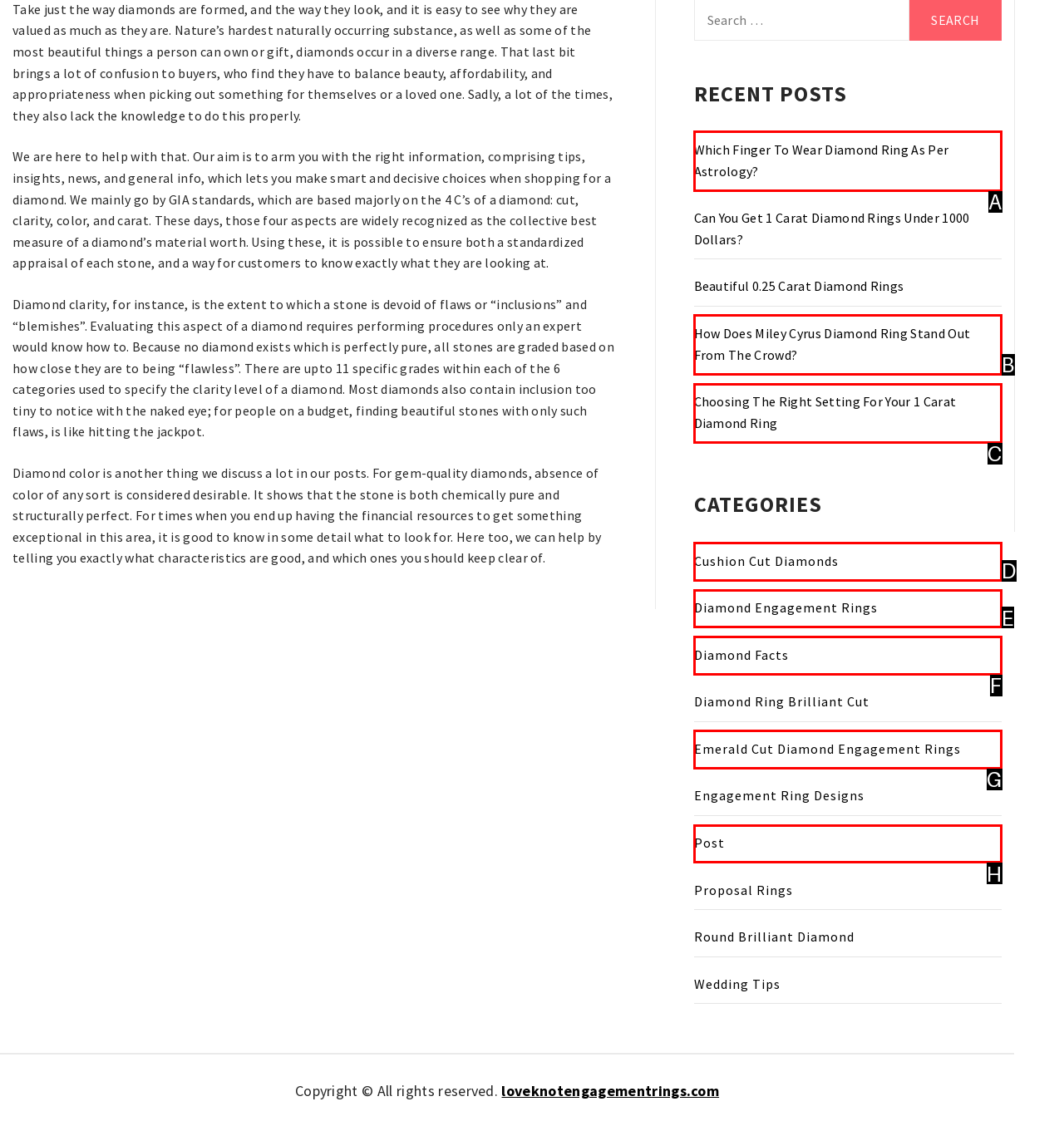Determine which HTML element best suits the description: Emerald Cut Diamond Engagement Rings. Reply with the letter of the matching option.

G